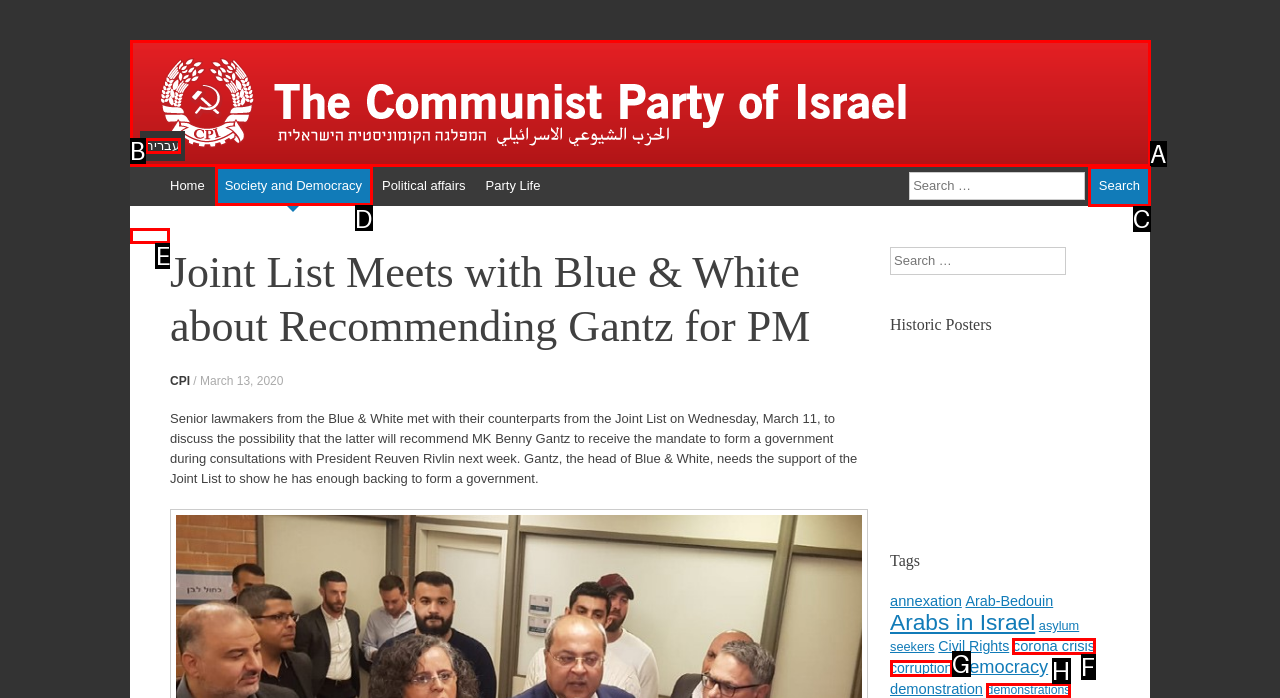Determine the letter of the element to click to accomplish this task: Click on Society and Democracy link. Respond with the letter.

D